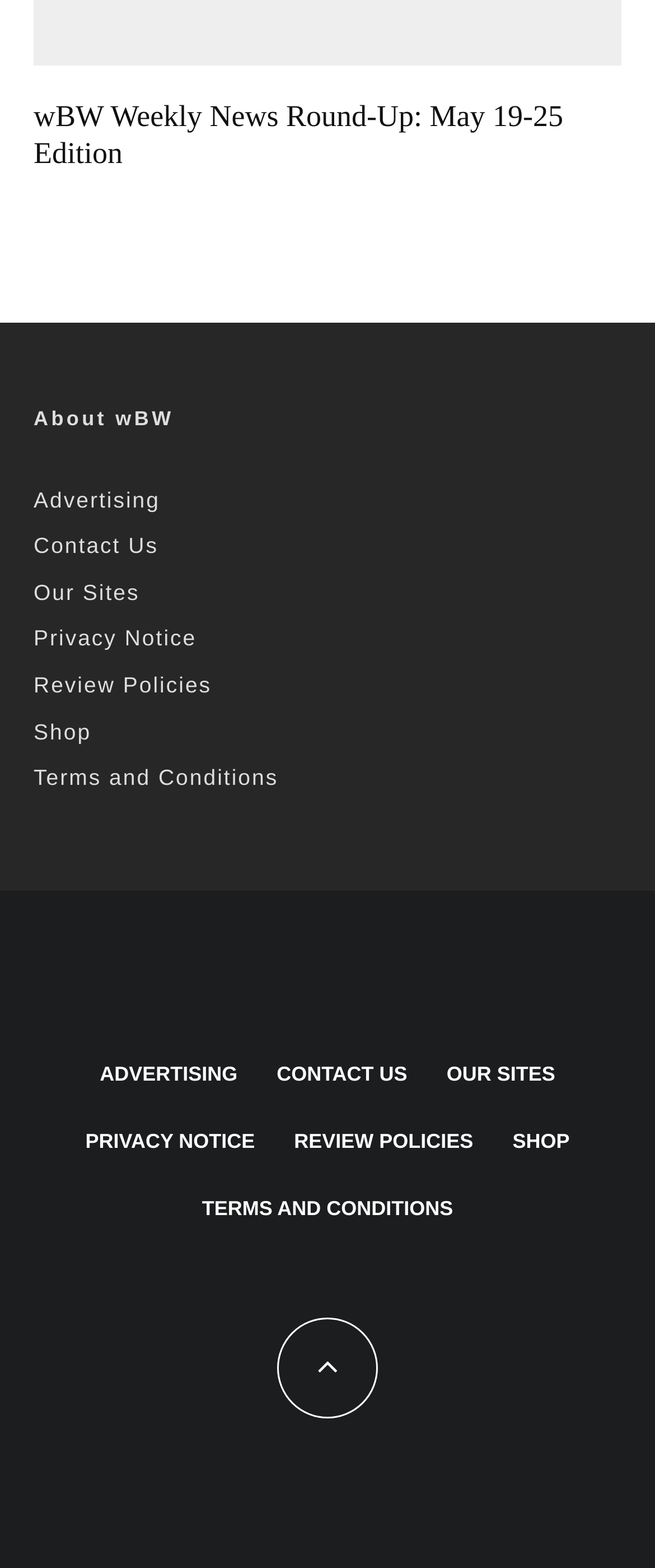Could you provide the bounding box coordinates for the portion of the screen to click to complete this instruction: "learn about wBW"?

[0.051, 0.26, 0.949, 0.275]